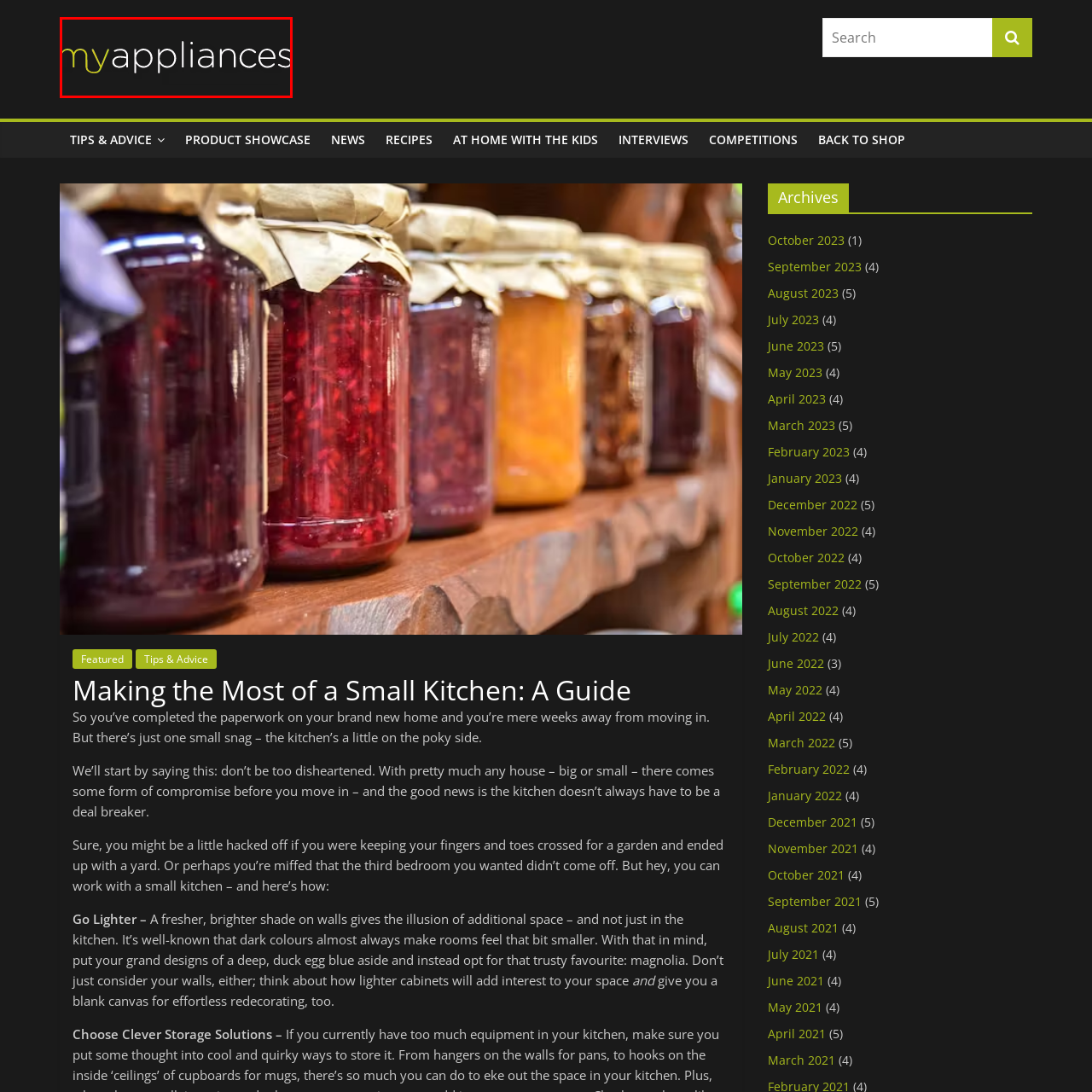Focus on the content within the red bounding box and answer this question using a single word or phrase: What is the primary color scheme of the logo?

White text on dark background